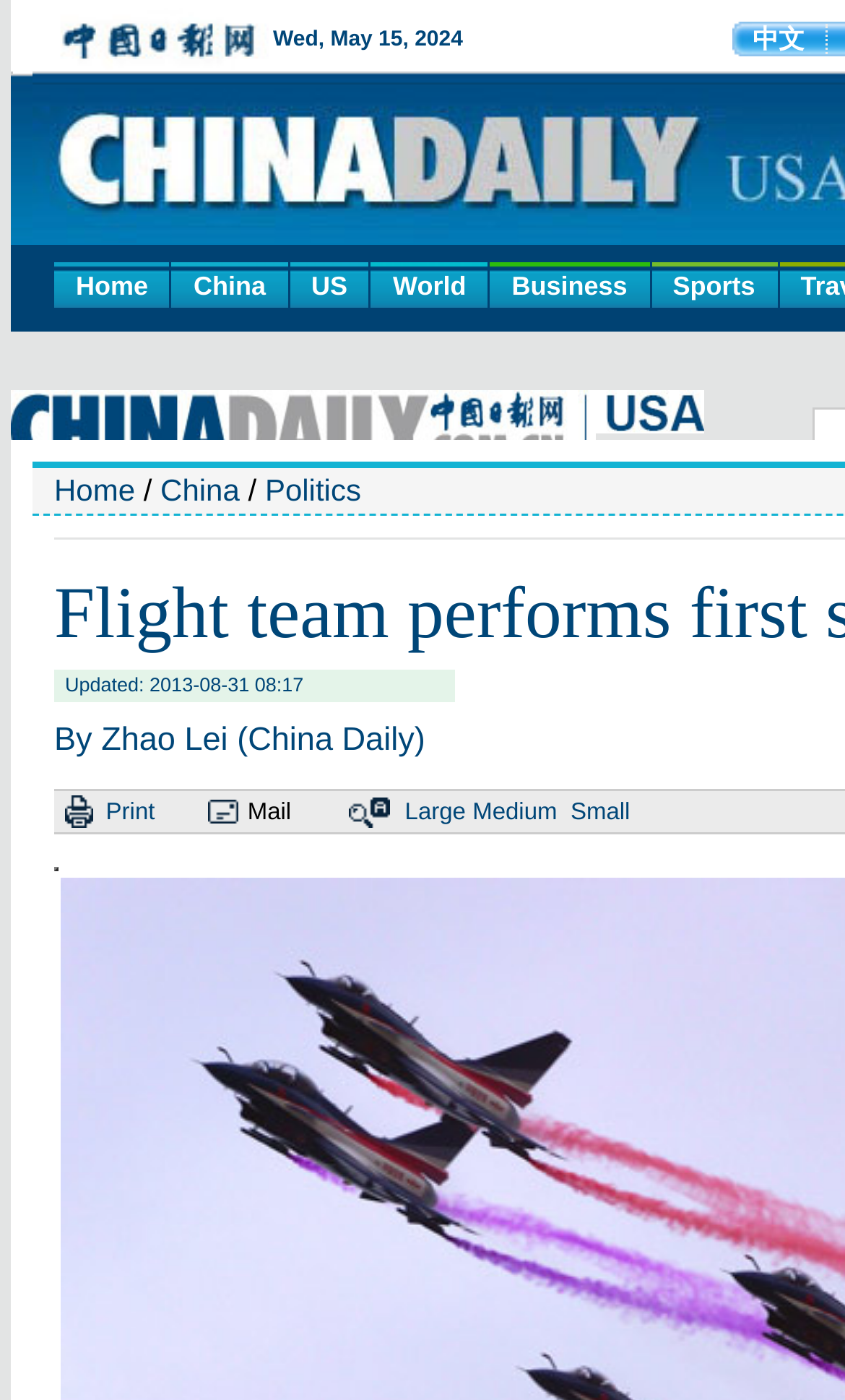Please determine the bounding box coordinates, formatted as (top-left x, top-left y, bottom-right x, bottom-right y), with all values as floating point numbers between 0 and 1. Identify the bounding box of the region described as: Small

[0.675, 0.571, 0.746, 0.589]